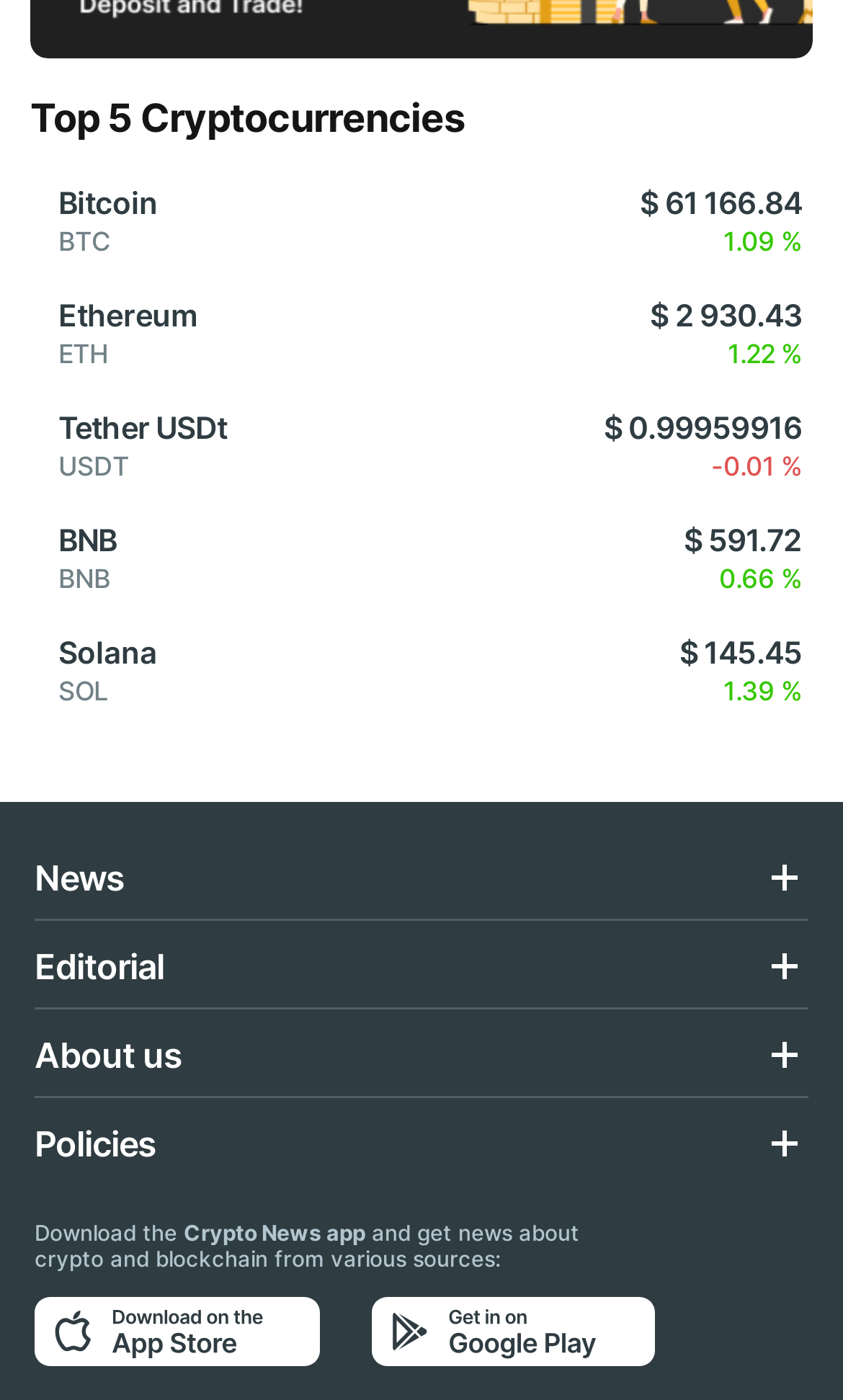How many cryptocurrencies are listed?
Your answer should be a single word or phrase derived from the screenshot.

5